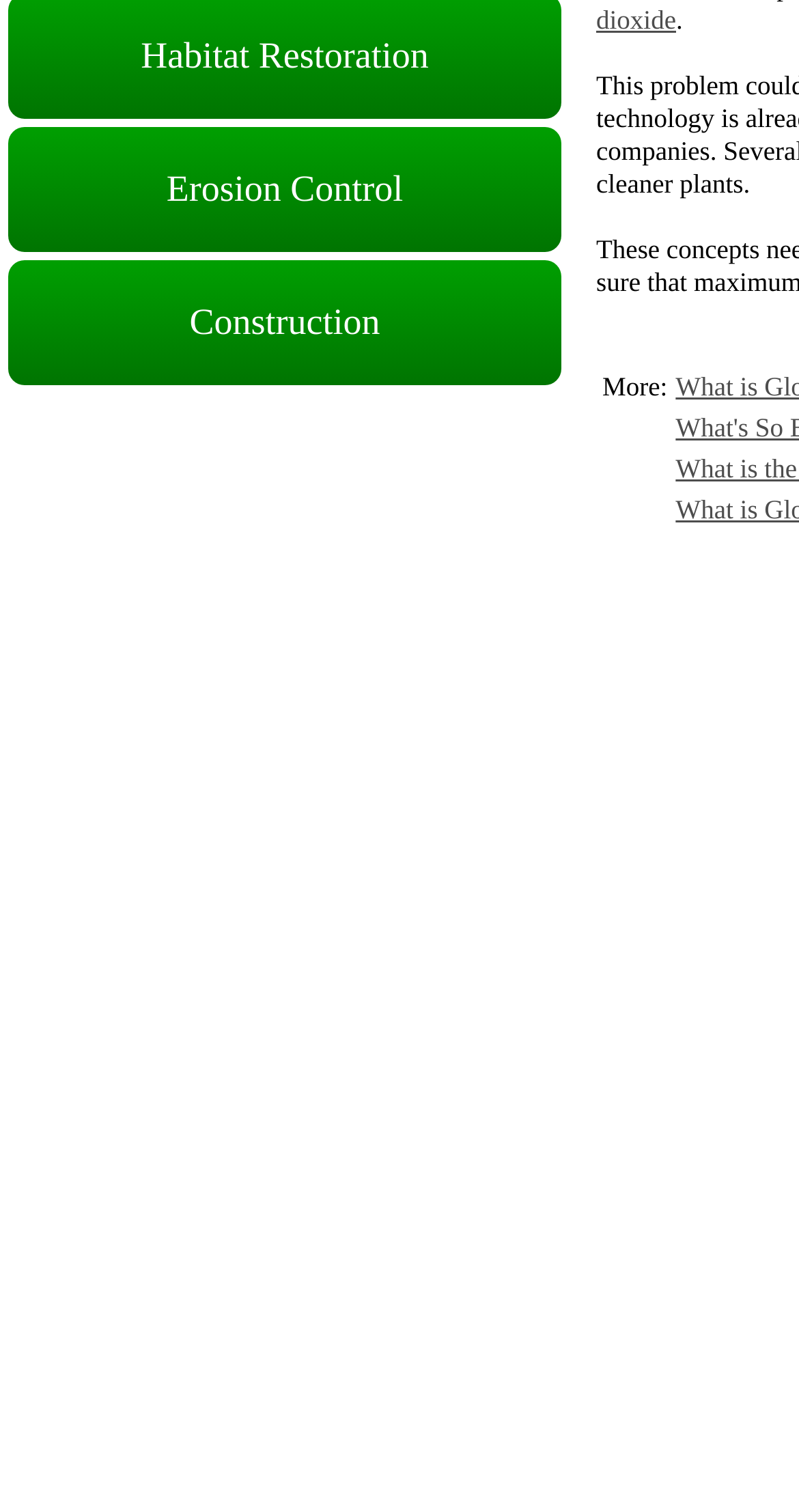Given the webpage screenshot and the description, determine the bounding box coordinates (top-left x, top-left y, bottom-right x, bottom-right y) that define the location of the UI element matching this description: Construction

[0.01, 0.172, 0.703, 0.255]